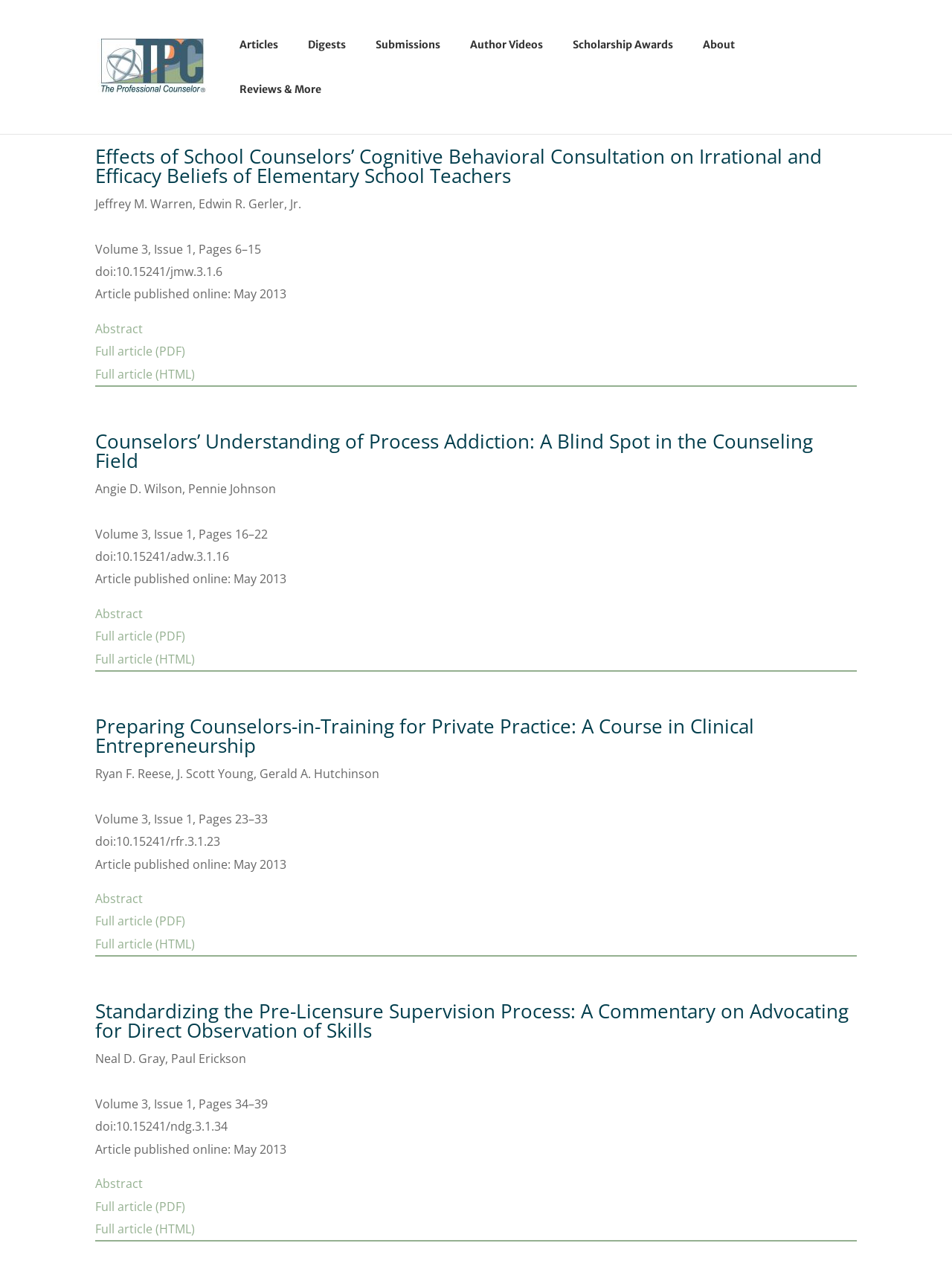Determine the bounding box coordinates of the clickable region to execute the instruction: "Access the full article 'Preparing Counselors-in-Training for Private Practice: A Course in Clinical Entrepreneurship' in HTML format". The coordinates should be four float numbers between 0 and 1, denoted as [left, top, right, bottom].

[0.1, 0.51, 0.205, 0.523]